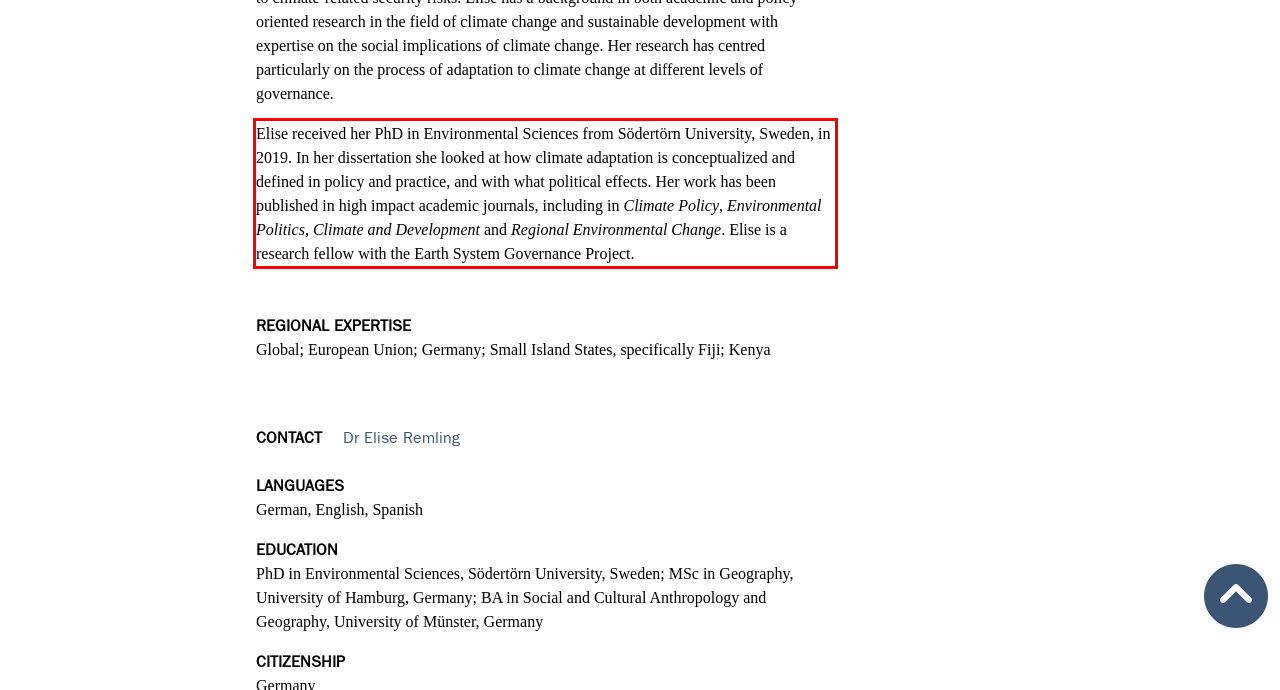Identify the text within the red bounding box on the webpage screenshot and generate the extracted text content.

Elise received her PhD in Environmental Sciences from Södertörn University, Sweden, in 2019. In her dissertation she looked at how climate adaptation is conceptualized and defined in policy and practice, and with what political effects. Her work has been published in high impact academic journals, including in Climate Policy, Environmental Politics, Climate and Development and Regional Environmental Change. Elise is a research fellow with the Earth System Governance Project.